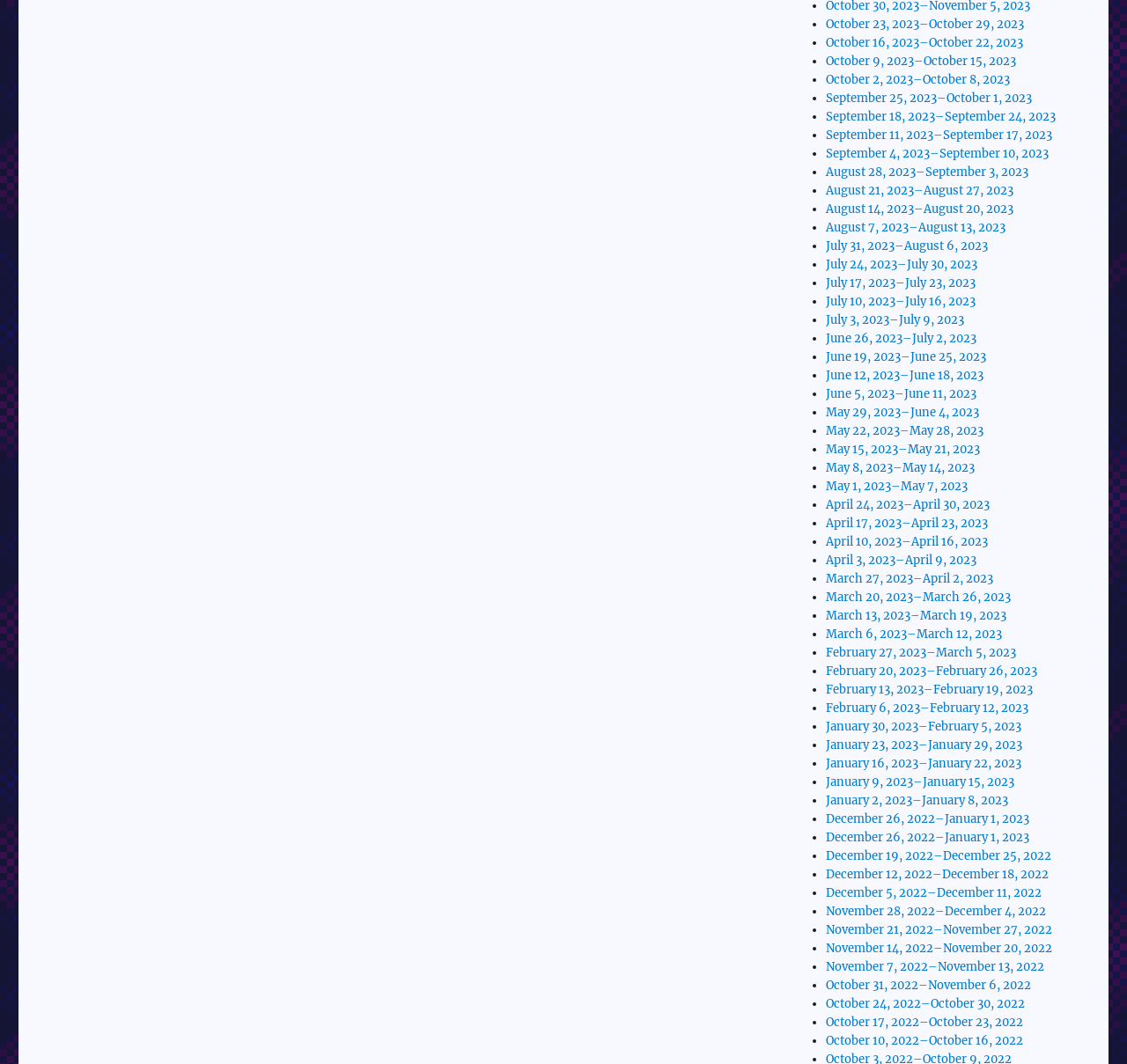Could you provide the bounding box coordinates for the portion of the screen to click to complete this instruction: "View October 23, 2023–October 29, 2023"?

[0.733, 0.015, 0.908, 0.029]